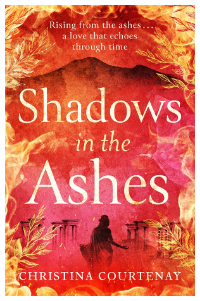What is the central element of the book cover?
Please describe in detail the information shown in the image to answer the question.

The central element of the book cover is the title 'Shadows in the Ashes', which is prominently displayed in bold, white typography and is the focal point of the cover design.